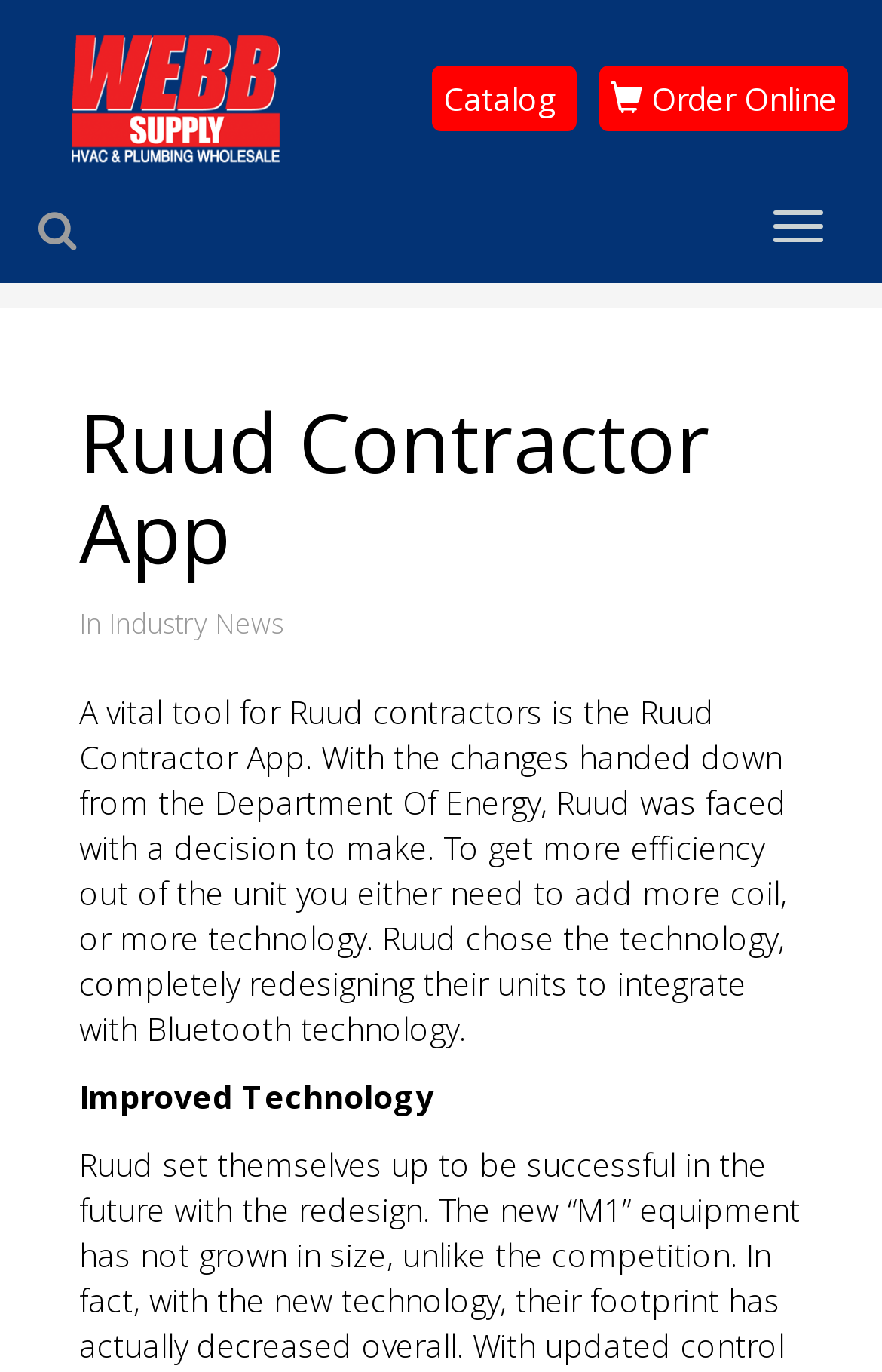Give the bounding box coordinates for this UI element: "Order Online". The coordinates should be four float numbers between 0 and 1, arranged as [left, top, right, bottom].

[0.679, 0.048, 0.962, 0.096]